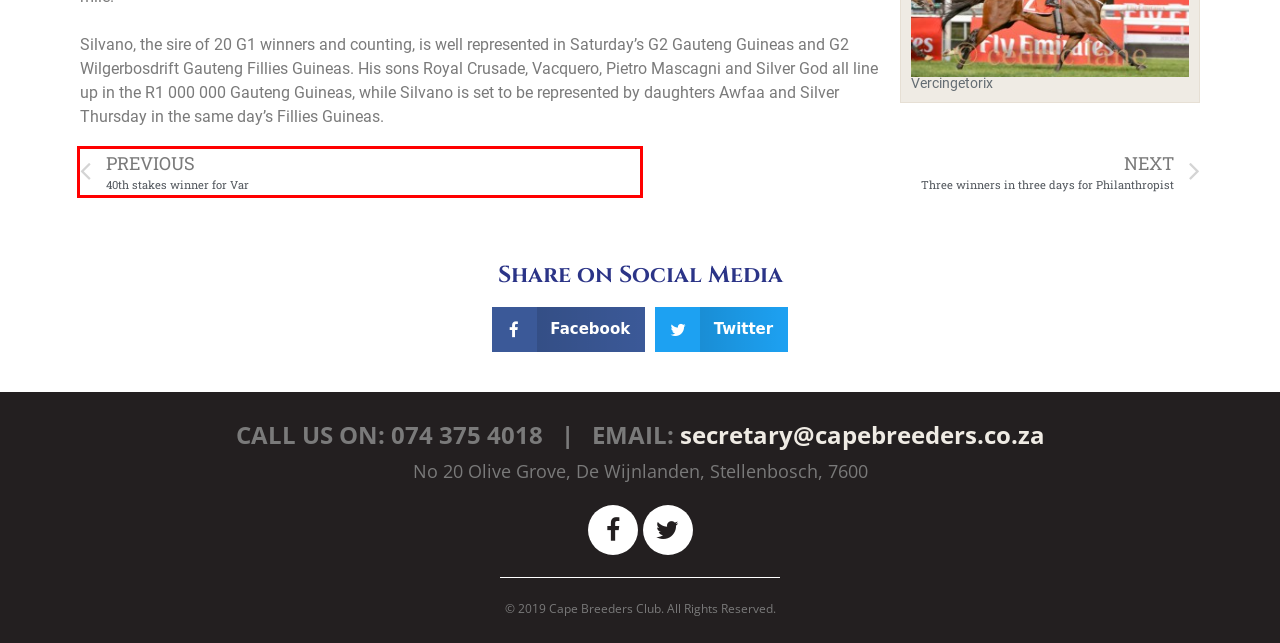Evaluate the webpage screenshot and identify the element within the red bounding box. Select the webpage description that best fits the new webpage after clicking the highlighted element. Here are the candidates:
A. LINKS | Cape Breeders Club
B. 40th stakes winner for Var | Cape Breeders Club
C. CONTACT | Cape Breeders Club
D. Three winners in three days for Philanthropist | Cape Breeders Club
E. OWNERSHIP | Cape Breeders Club
F. STALLIONS | Cape Breeders Club
G. NEWS | Cape Breeders Club
H. HORSE CARE | Cape Breeders Club

B